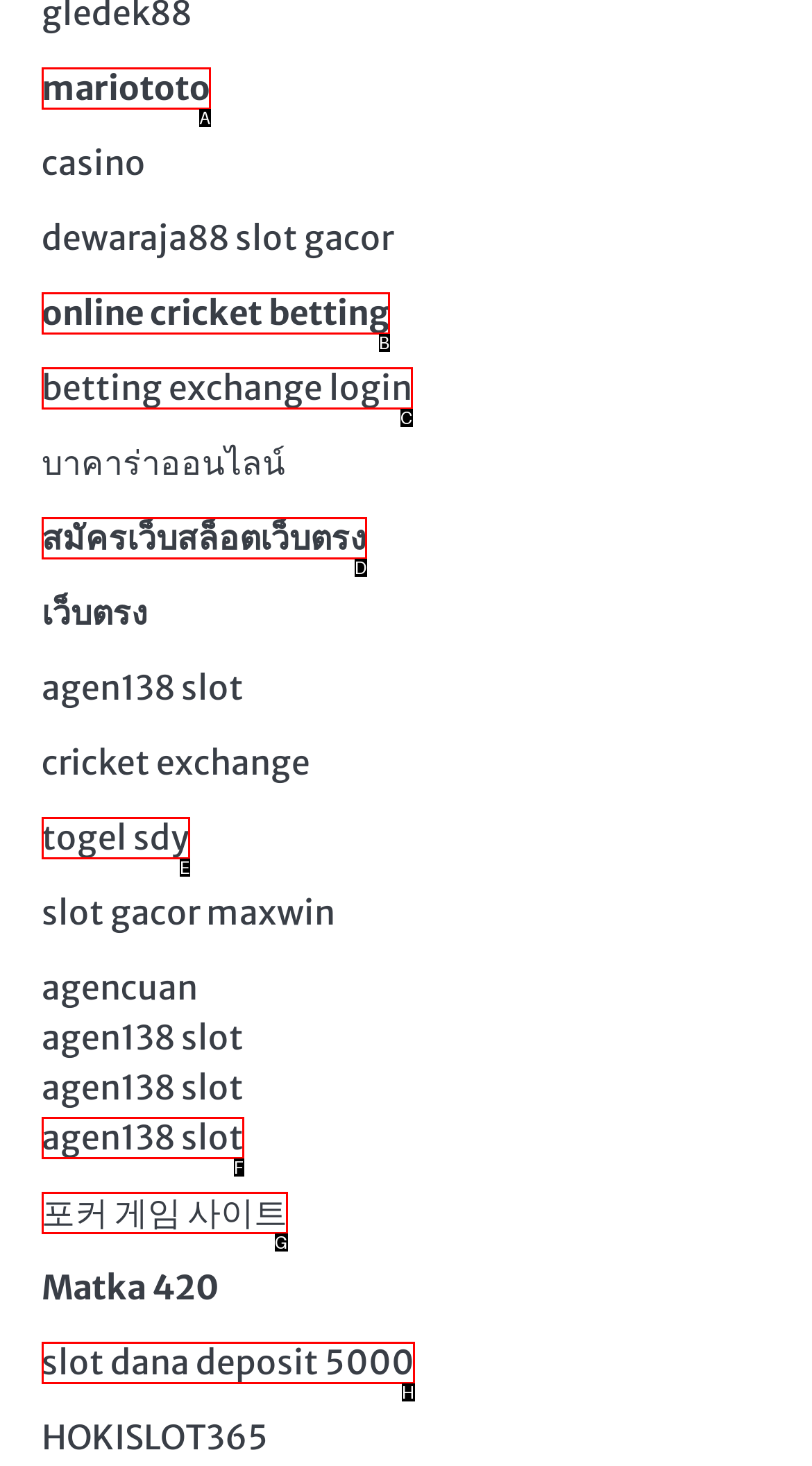Identify the HTML element that best fits the description: agen138 slot. Respond with the letter of the corresponding element.

F